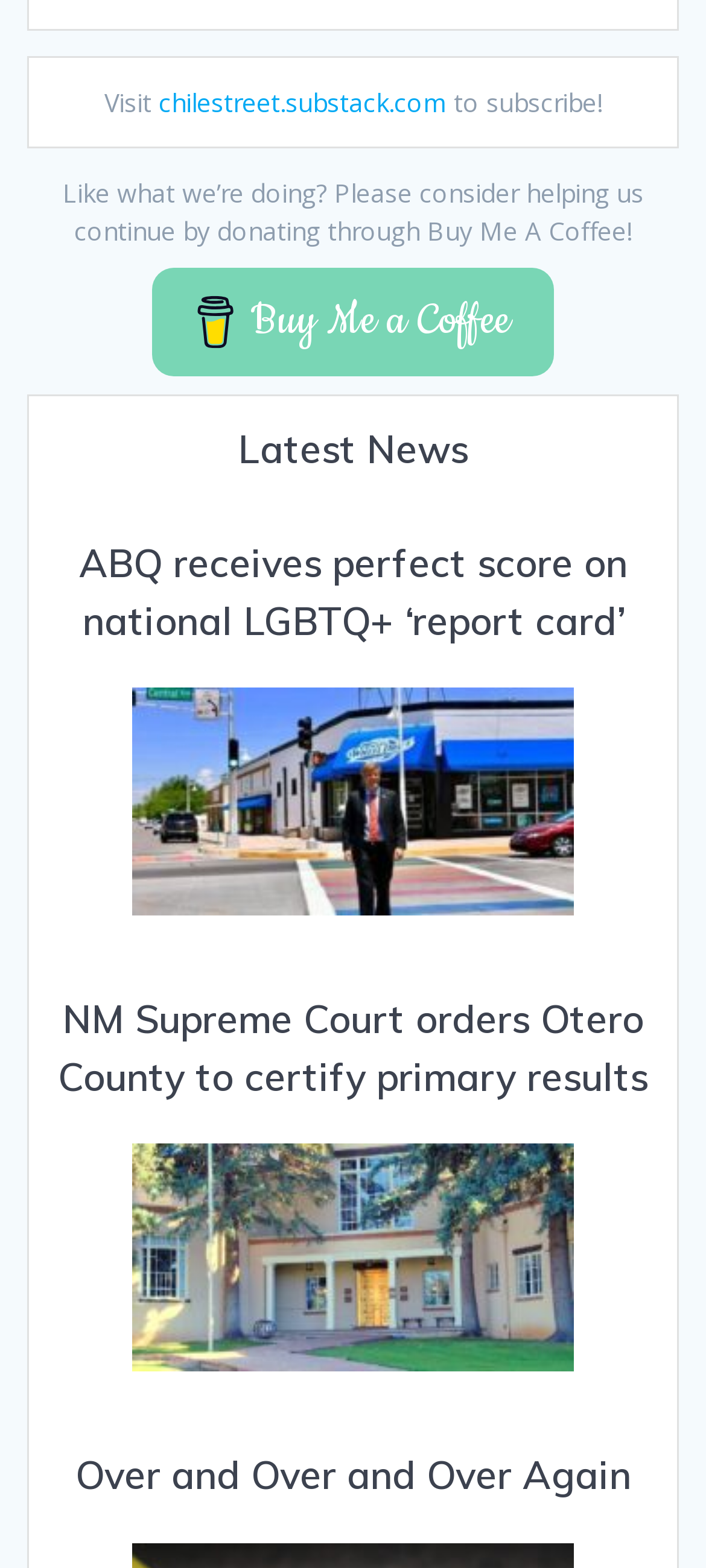How many articles are on the webpage?
Refer to the image and provide a detailed answer to the question.

The webpage contains three article sections, each with a heading and a link, indicating that there are three articles on the webpage.